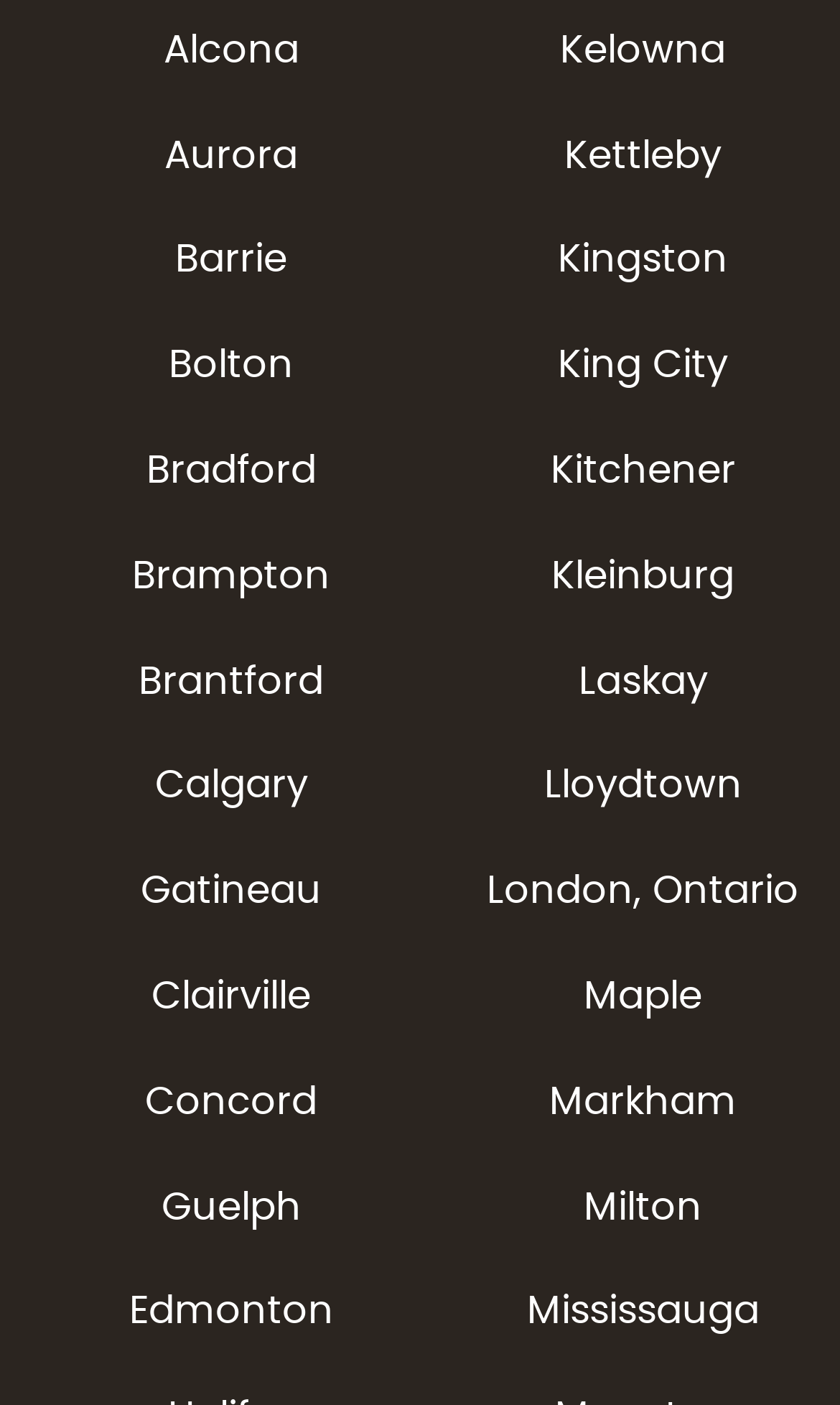Provide a one-word or short-phrase answer to the question:
Is Brampton a city listed for weed delivery?

Yes